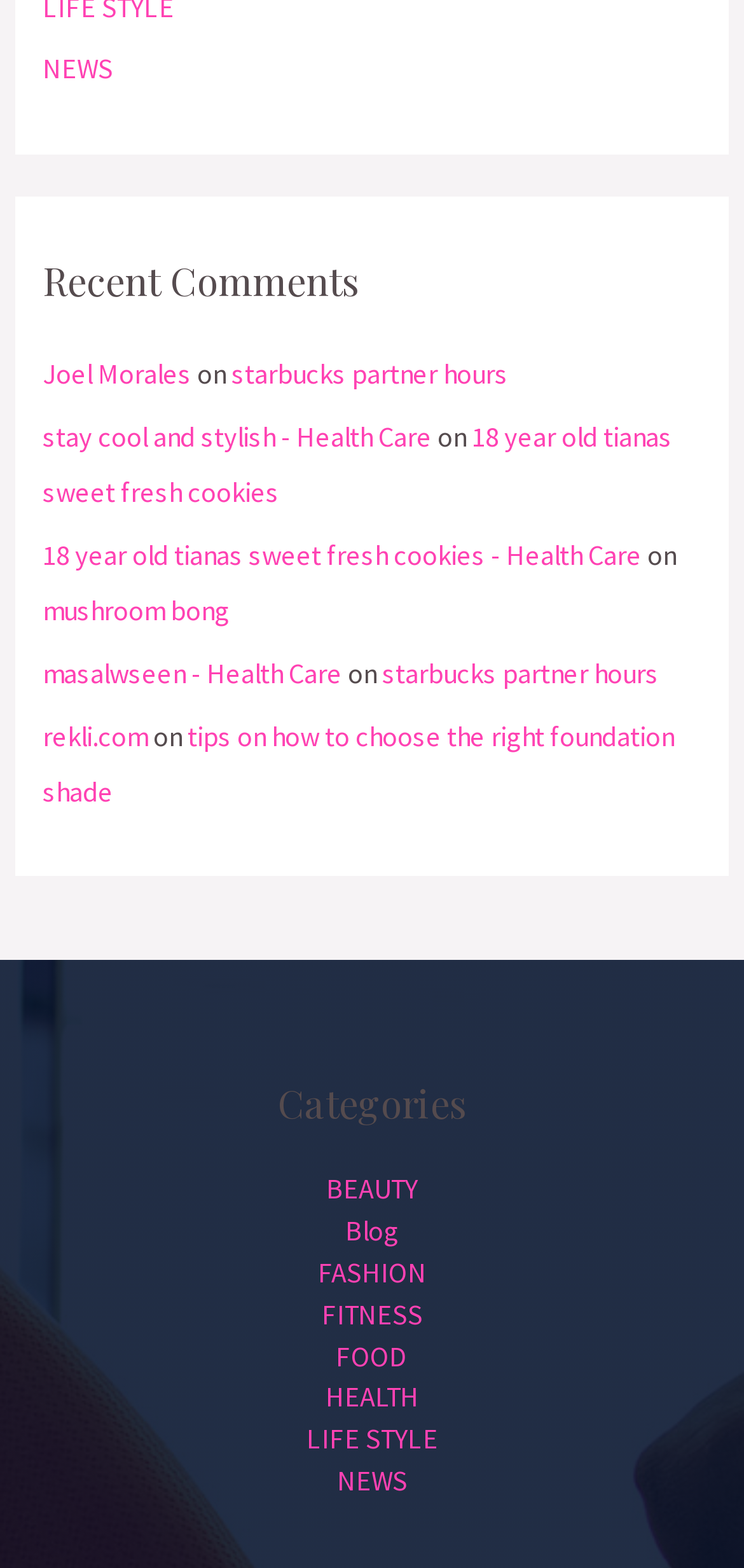Use a single word or phrase to respond to the question:
What is the last comment about?

tips on how to choose the right foundation shade